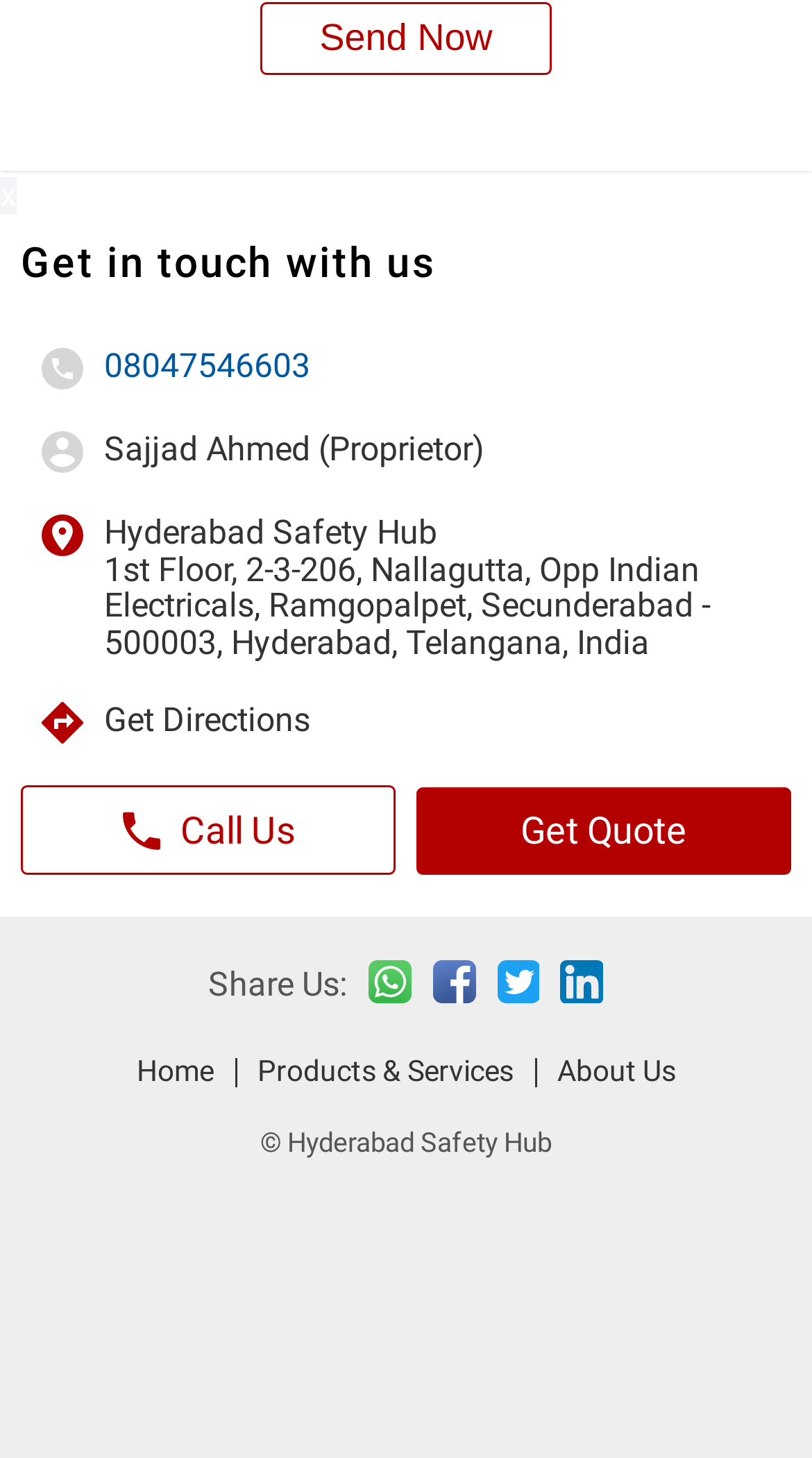What is the name of the proprietor?
Please provide a detailed and thorough answer to the question.

The name of the proprietor can be found in the section 'Get in touch with us' where it is written as 'Sajjad Ahmed (Proprietor)'.